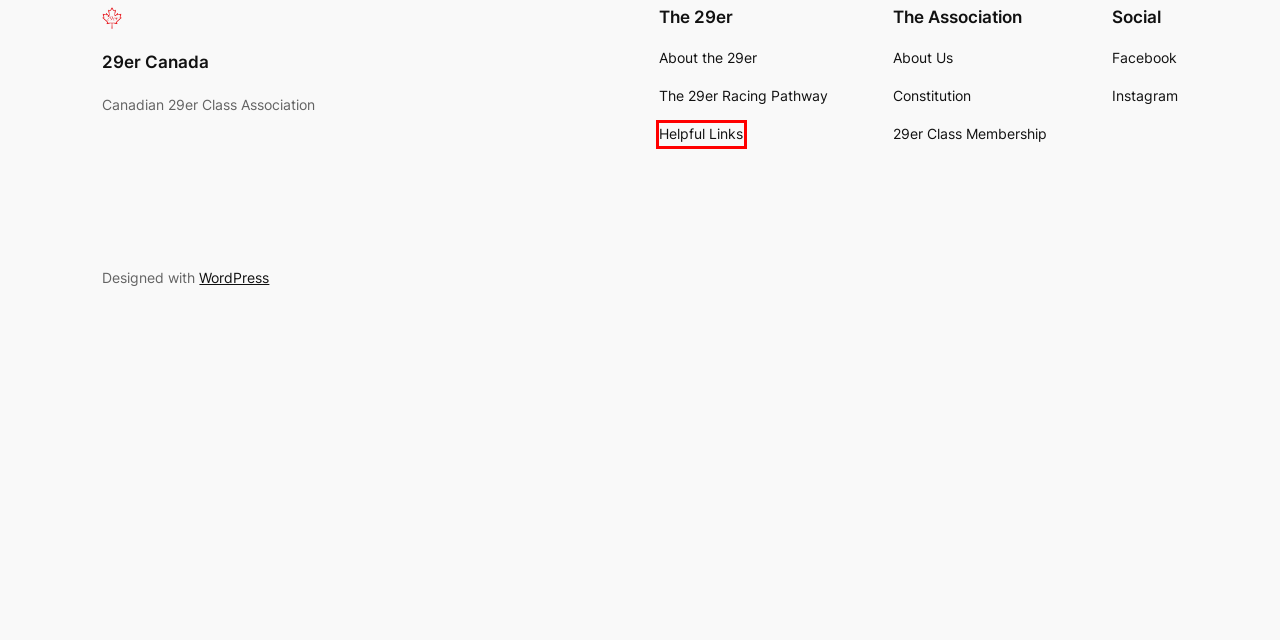A screenshot of a webpage is given, marked with a red bounding box around a UI element. Please select the most appropriate webpage description that fits the new page after clicking the highlighted element. Here are the candidates:
A. Helpful Links – 29er Canada
B. 29er Canada – Canadian 29er Class Association
C. About the 29er – 29er Canada
D. The Canadian 29er Class Association – 29er Canada
E. Blog Tool, Publishing Platform, and CMS – WordPress.org
F. Contact – 29er Canada
G. The 29er Racing Pathway – 29er Canada
H. Constitution – 29er Canada

A